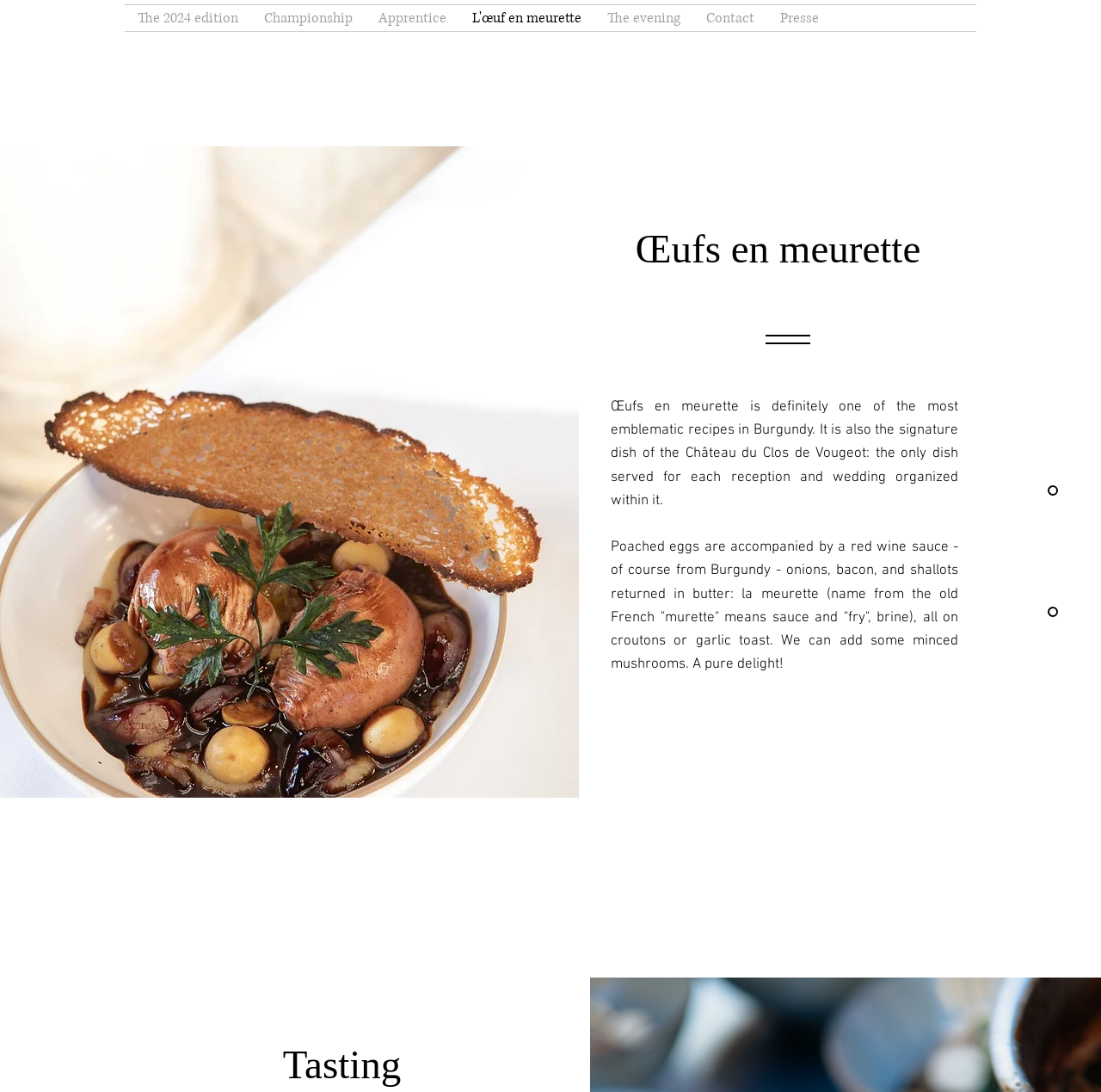Highlight the bounding box coordinates of the region I should click on to meet the following instruction: "Explore the tasting section".

[0.159, 0.954, 0.462, 0.996]